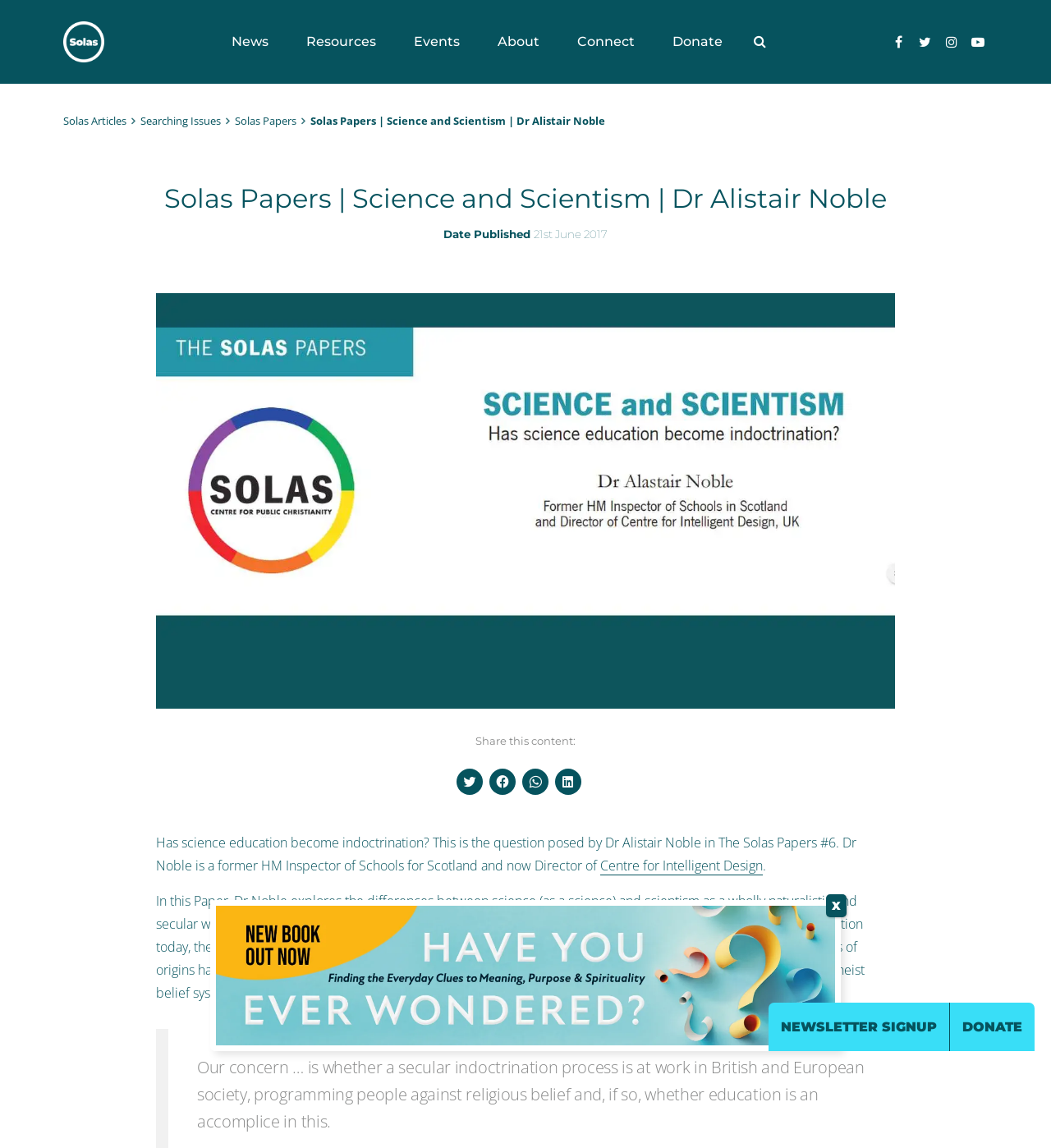Specify the bounding box coordinates of the area that needs to be clicked to achieve the following instruction: "Go to the News page".

[0.207, 0.022, 0.268, 0.051]